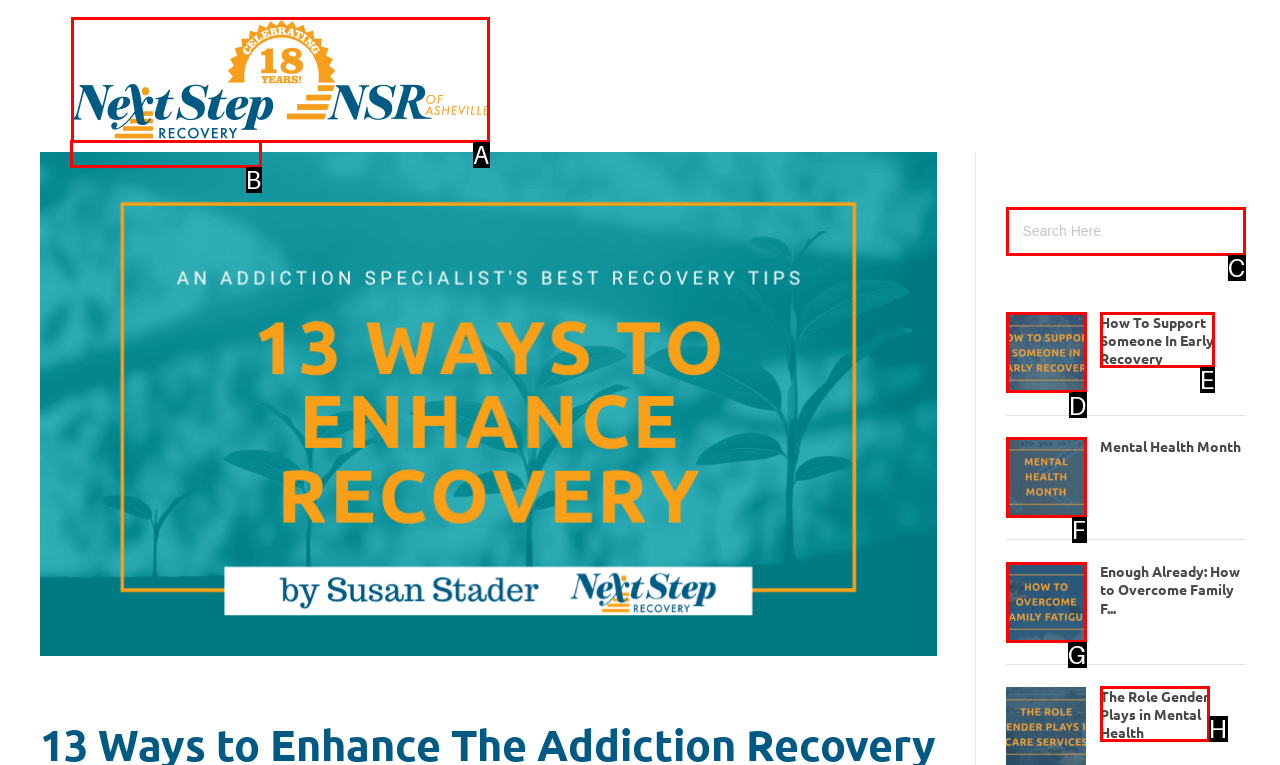Select the letter of the UI element you need to click on to fulfill this task: Search for something. Write down the letter only.

C